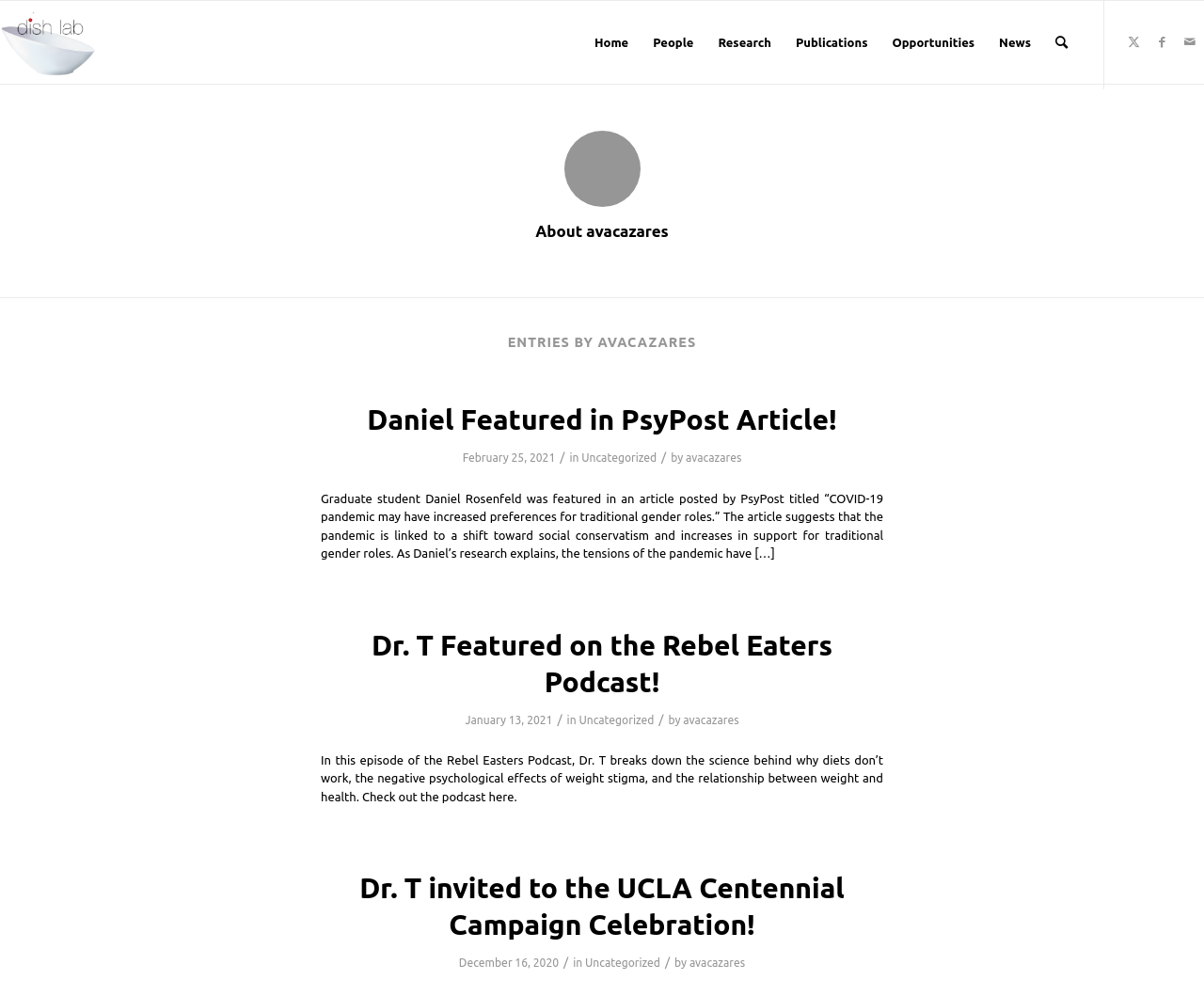With reference to the image, please provide a detailed answer to the following question: What is the title of the first article?

I looked at the article section of the webpage and found the first article. The title of the first article is 'Daniel Featured in PsyPost Article!'.